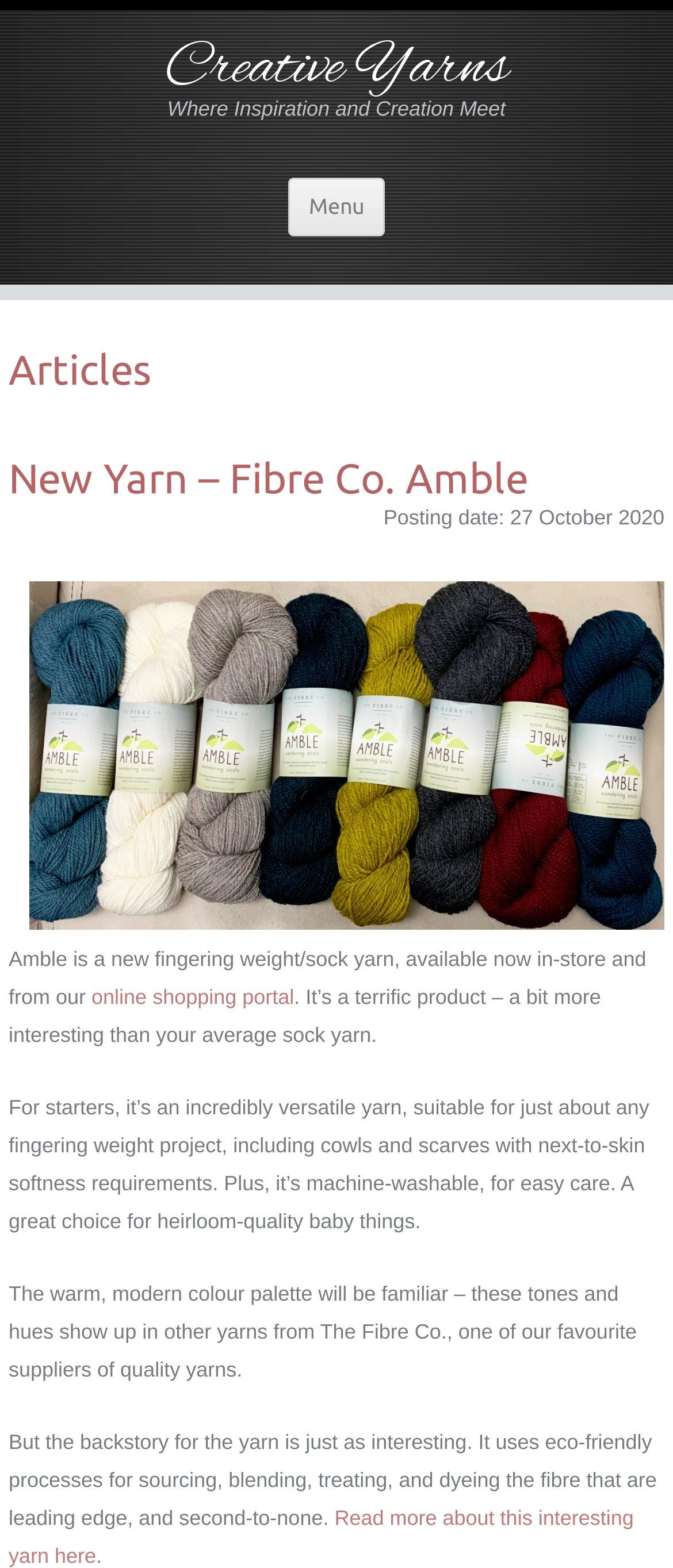Refer to the image and answer the question with as much detail as possible: What is the posting date of the article about Amble?

From the text 'Posting date: 27 October 2020' with bounding box coordinates [0.57, 0.322, 0.987, 0.338], we can determine that the posting date of the article about Amble is 27 October 2020.